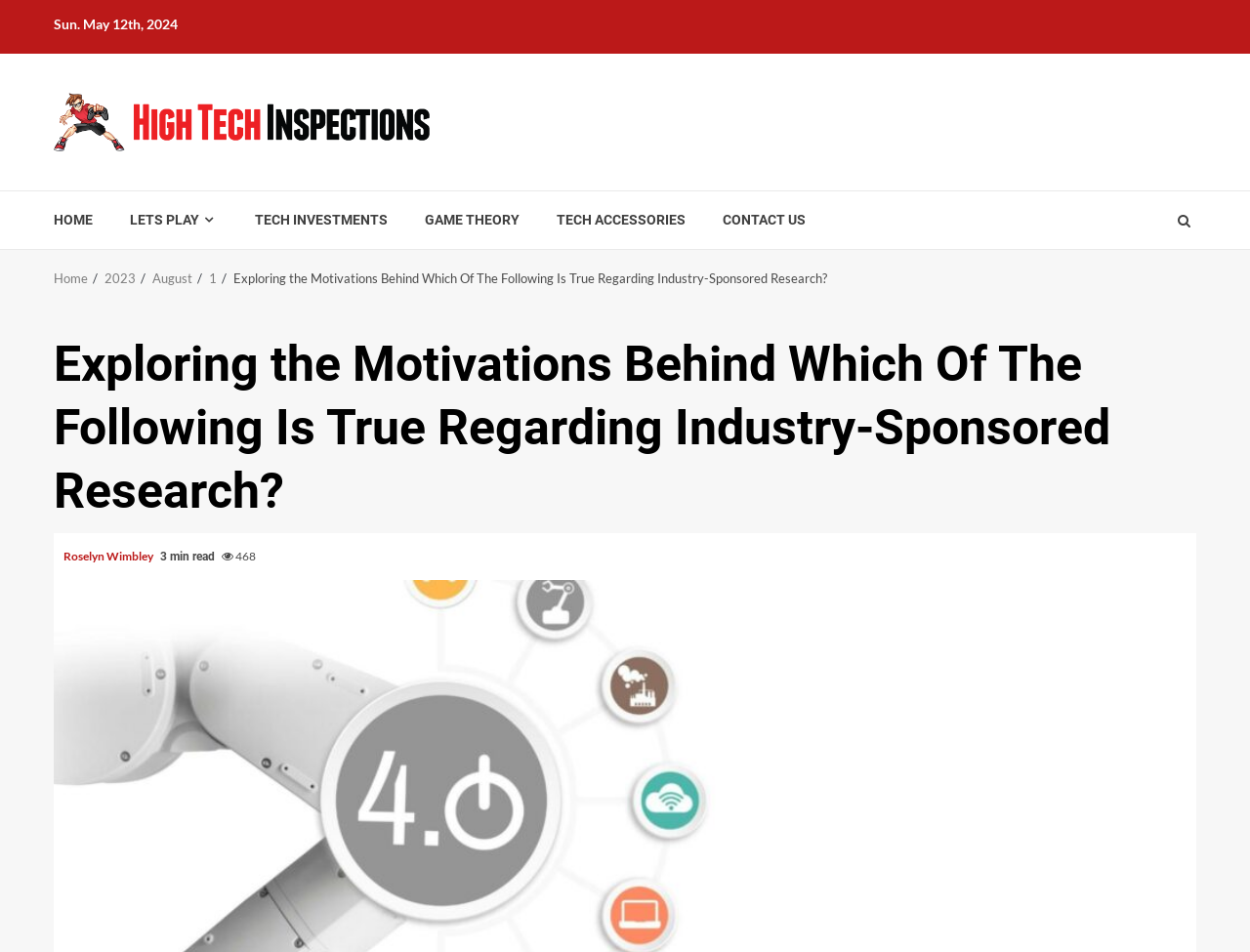Identify the bounding box coordinates of the region that needs to be clicked to carry out this instruction: "view all posts in August 2023". Provide these coordinates as four float numbers ranging from 0 to 1, i.e., [left, top, right, bottom].

[0.084, 0.284, 0.109, 0.301]